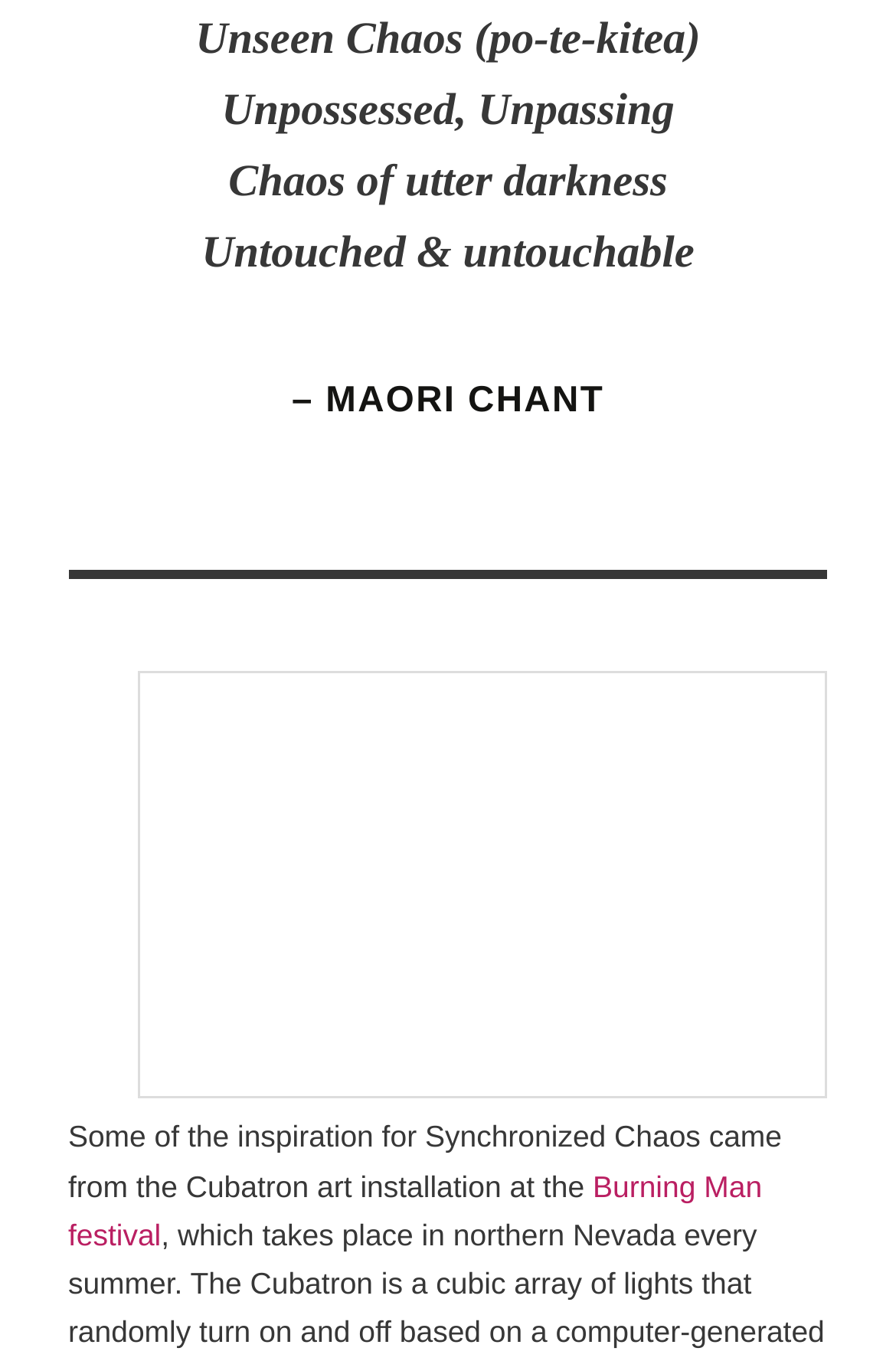What is the language of the chant?
Refer to the image and provide a concise answer in one word or phrase.

Maori